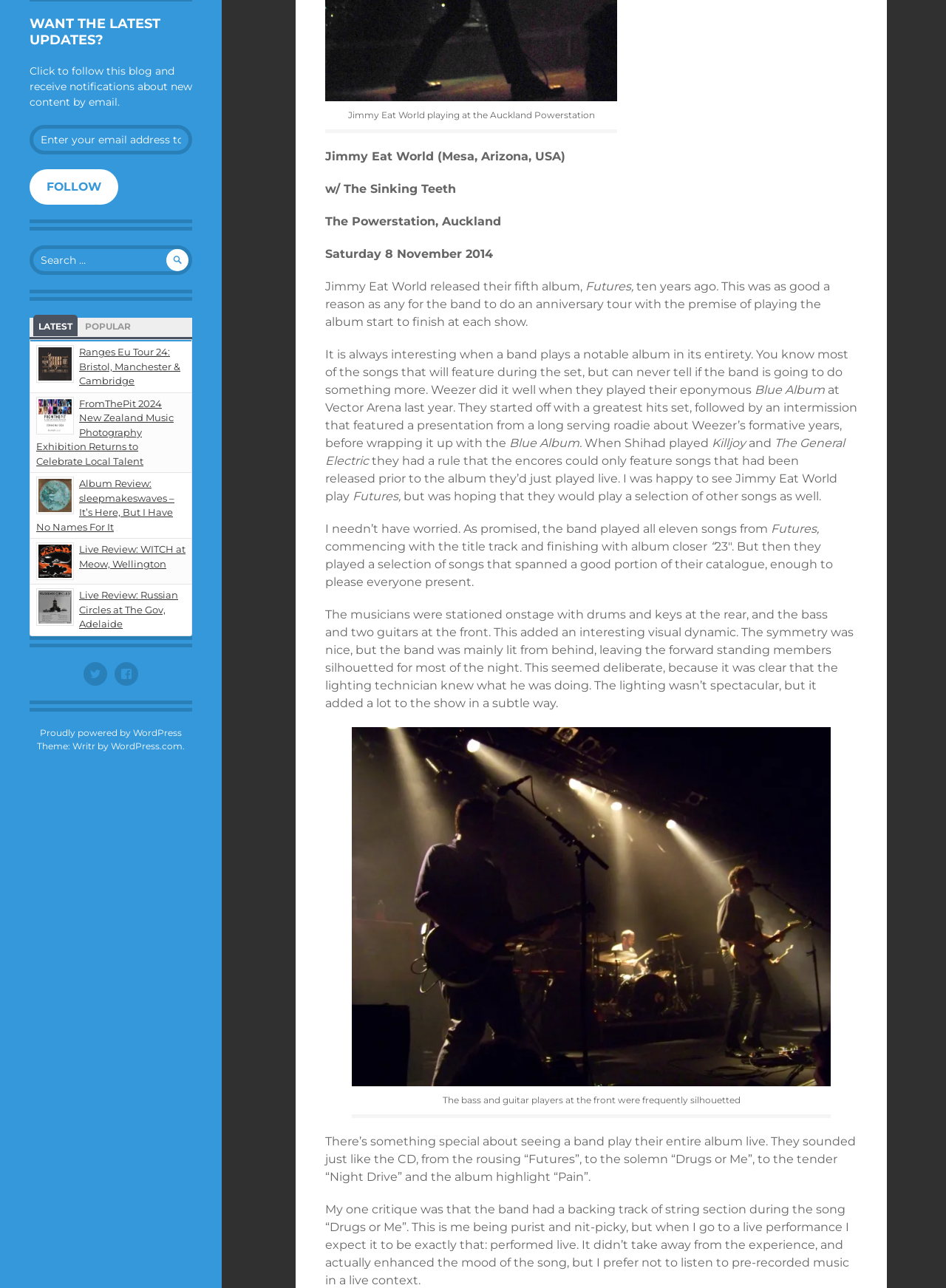Identify the bounding box for the UI element described as: "Popular". The coordinates should be four float numbers between 0 and 1, i.e., [left, top, right, bottom].

[0.084, 0.245, 0.144, 0.261]